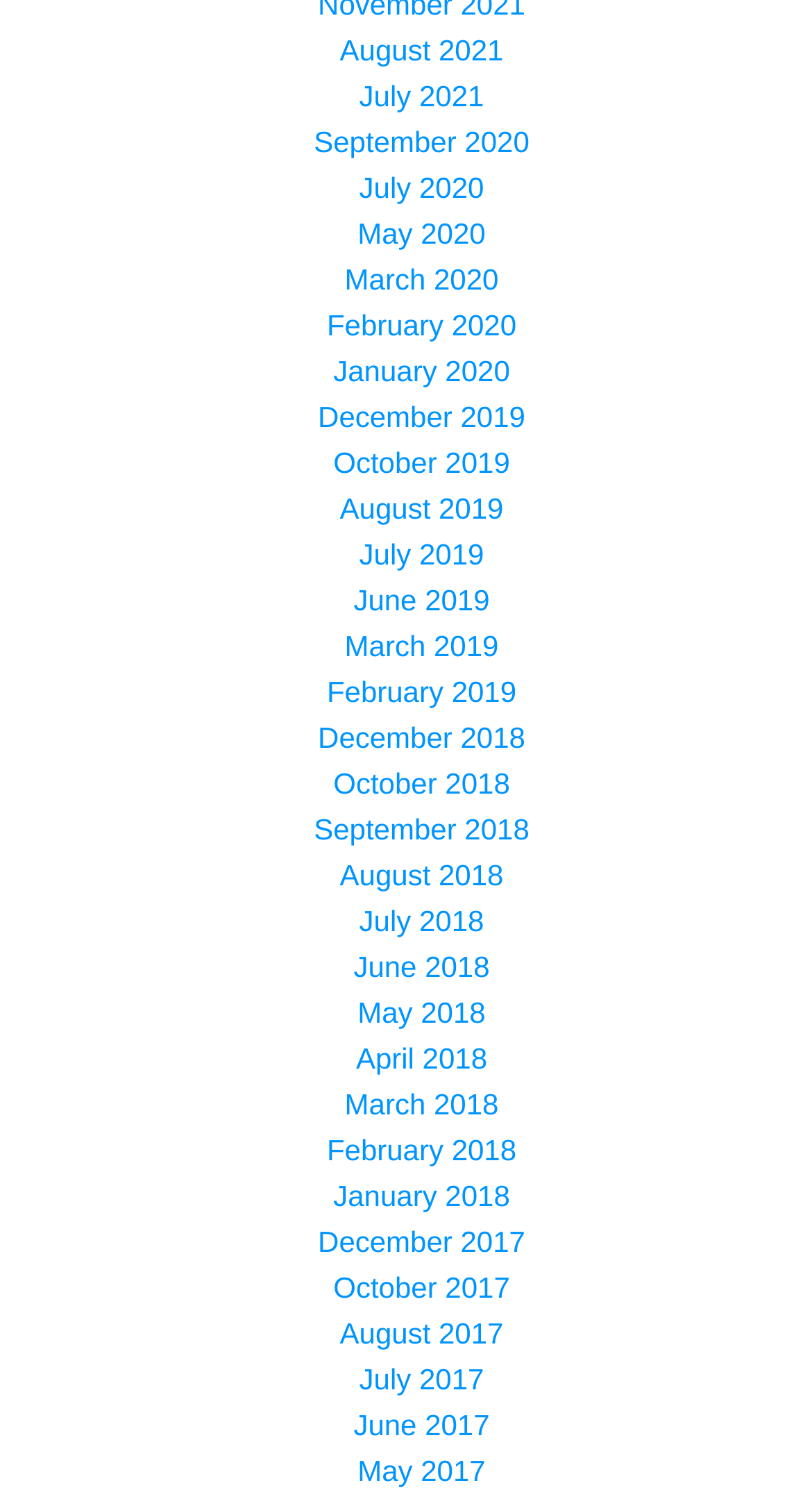Answer the following query with a single word or phrase:
What is the latest month available on this webpage?

August 2021